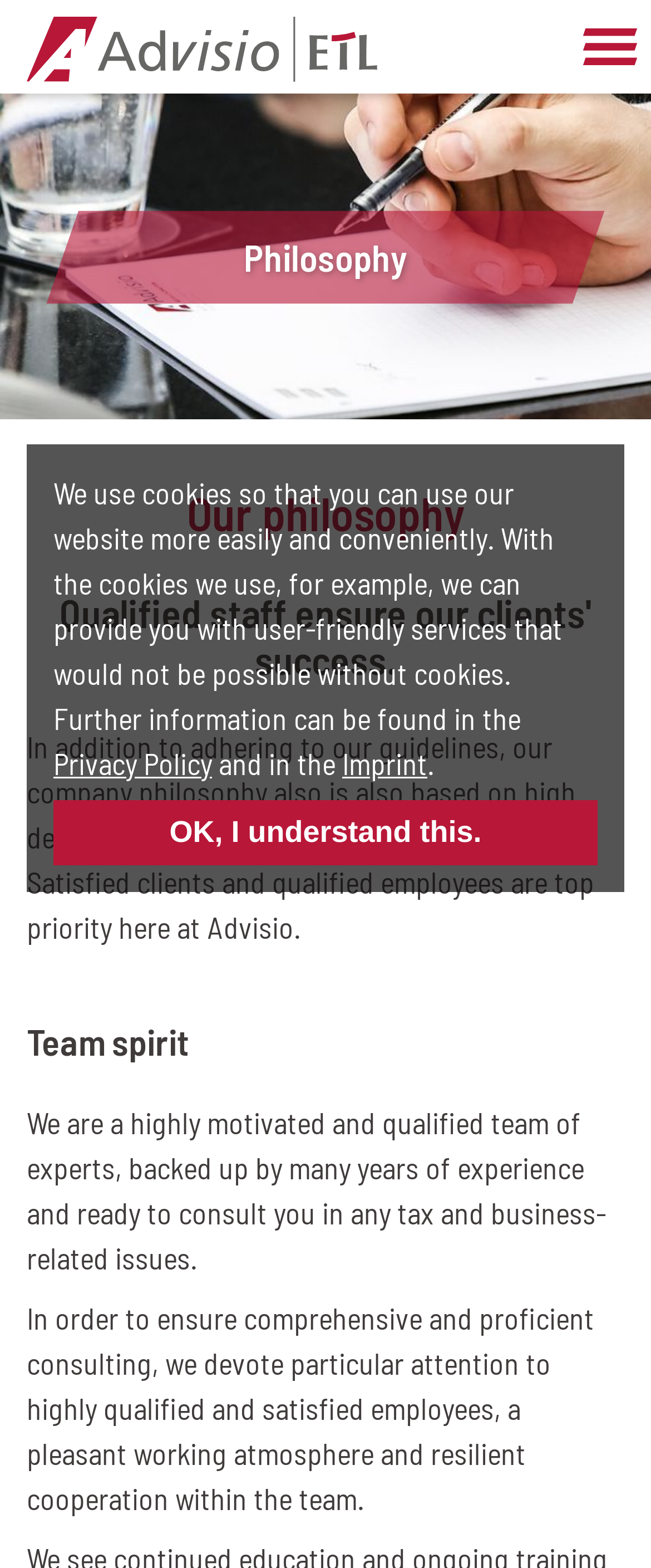What is the importance of employee satisfaction?
Using the information presented in the image, please offer a detailed response to the question.

I inferred the importance of employee satisfaction by analyzing the static text 'Satisfied clients and qualified employees are top priority here at Advisio.' This suggests that employee satisfaction is considered a top priority by the company.